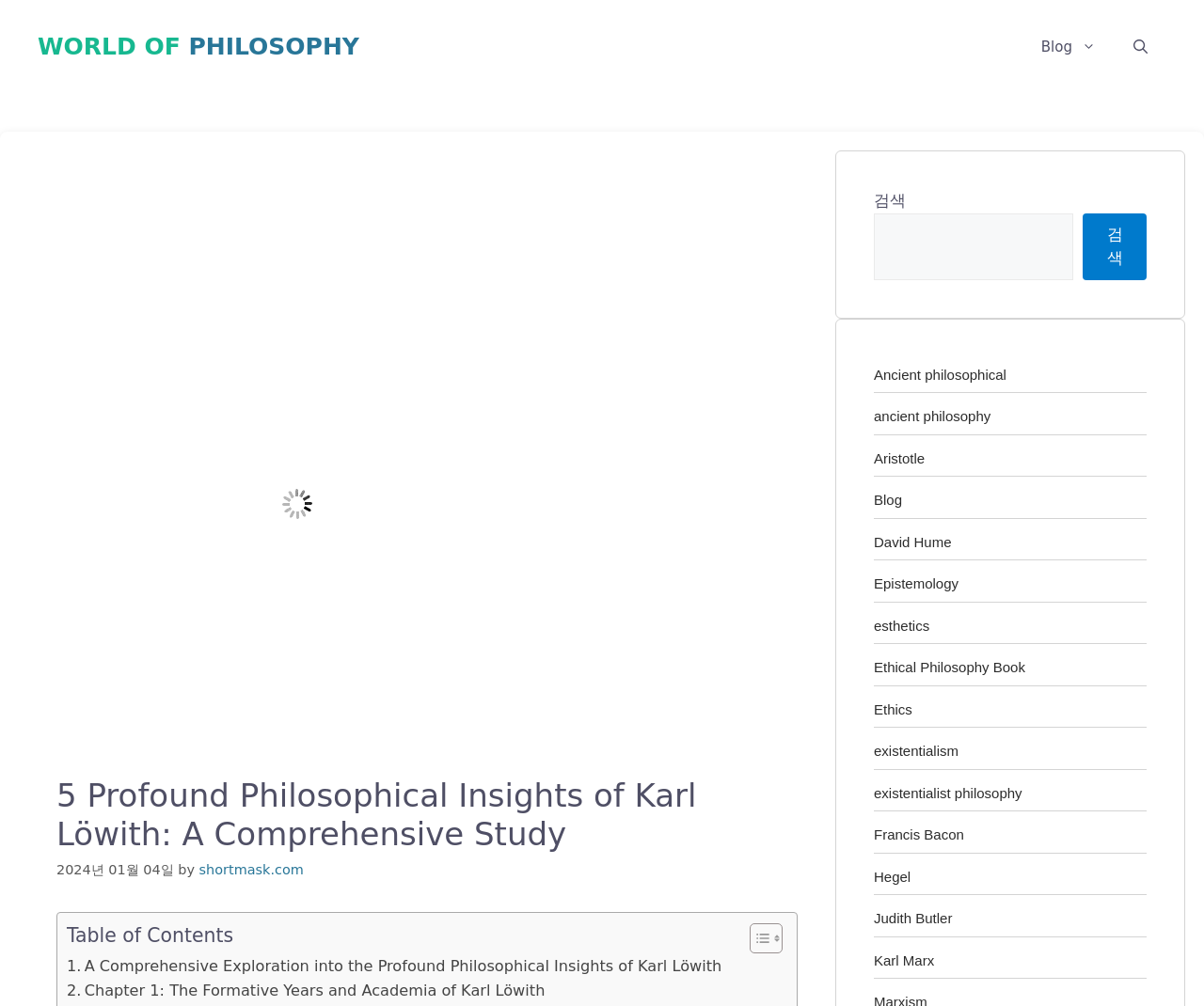Please identify the bounding box coordinates of the clickable area that will allow you to execute the instruction: "Open the search box".

[0.926, 0.019, 0.969, 0.075]